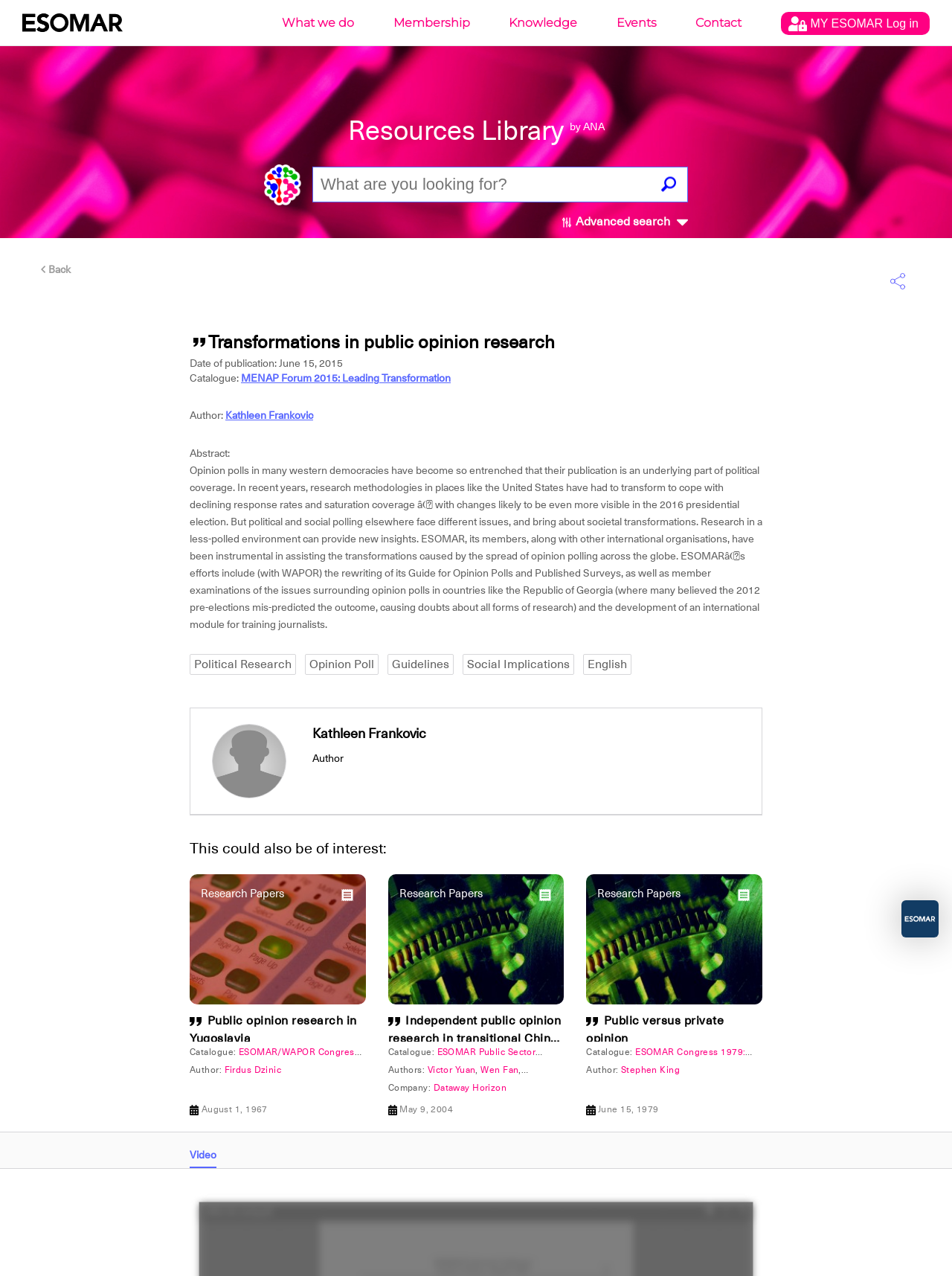Provide a short answer to the following question with just one word or phrase: How many links are there under the heading 'This could also be of interest:'?

3